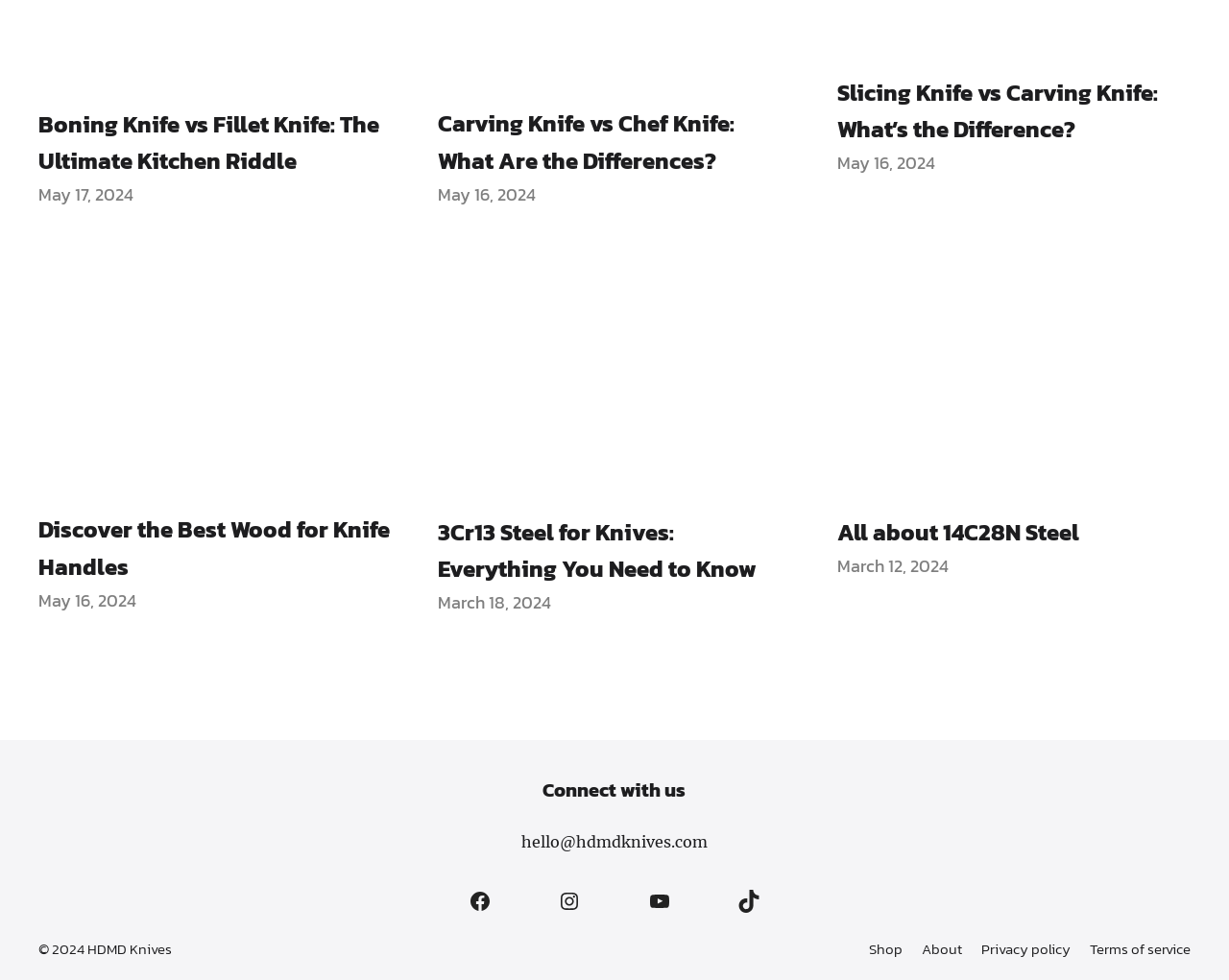Please find the bounding box for the UI component described as follows: "Privacy policy".

[0.798, 0.957, 0.871, 0.979]